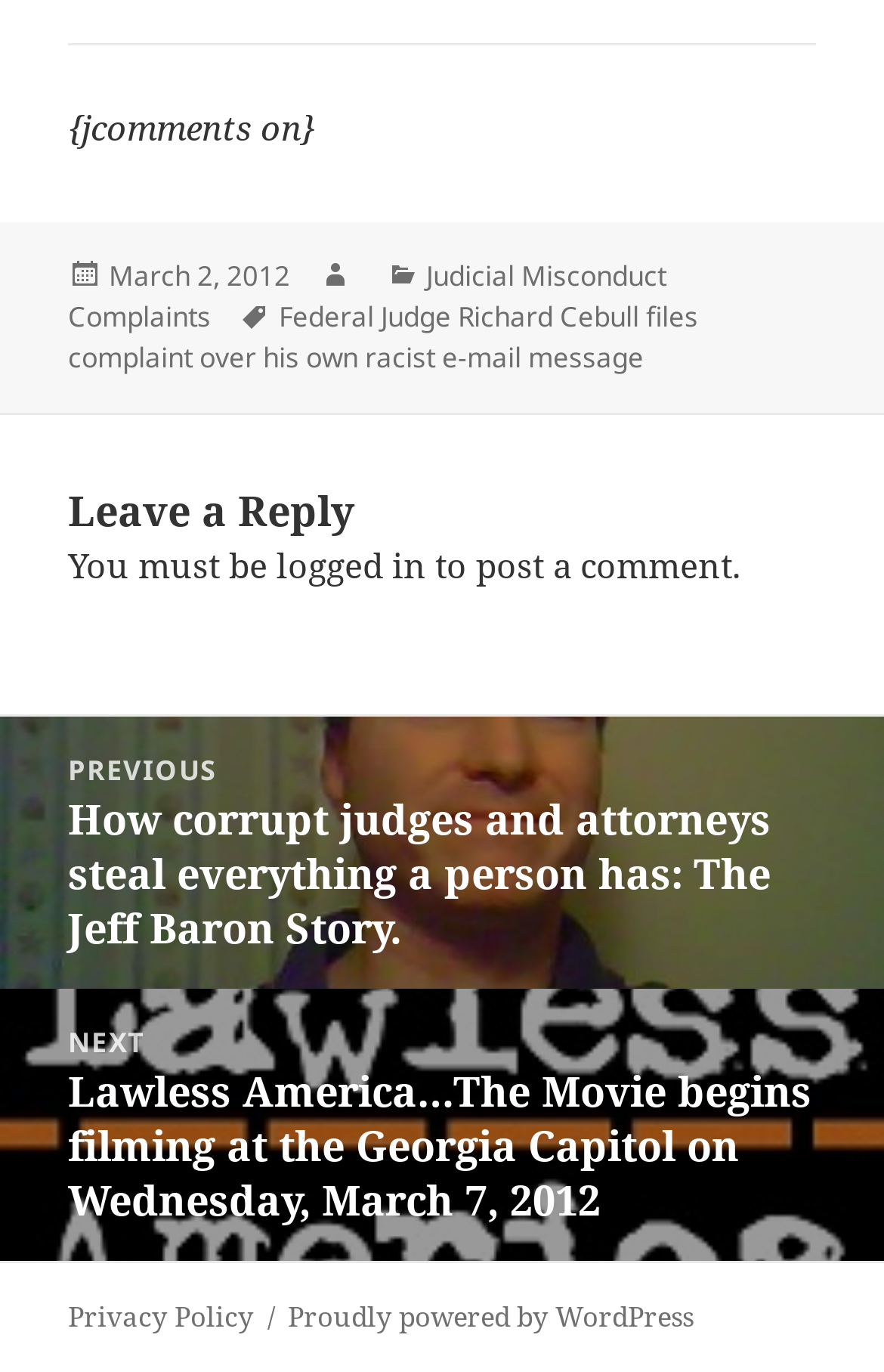Determine the bounding box coordinates of the area to click in order to meet this instruction: "Click to log in".

[0.313, 0.396, 0.482, 0.429]